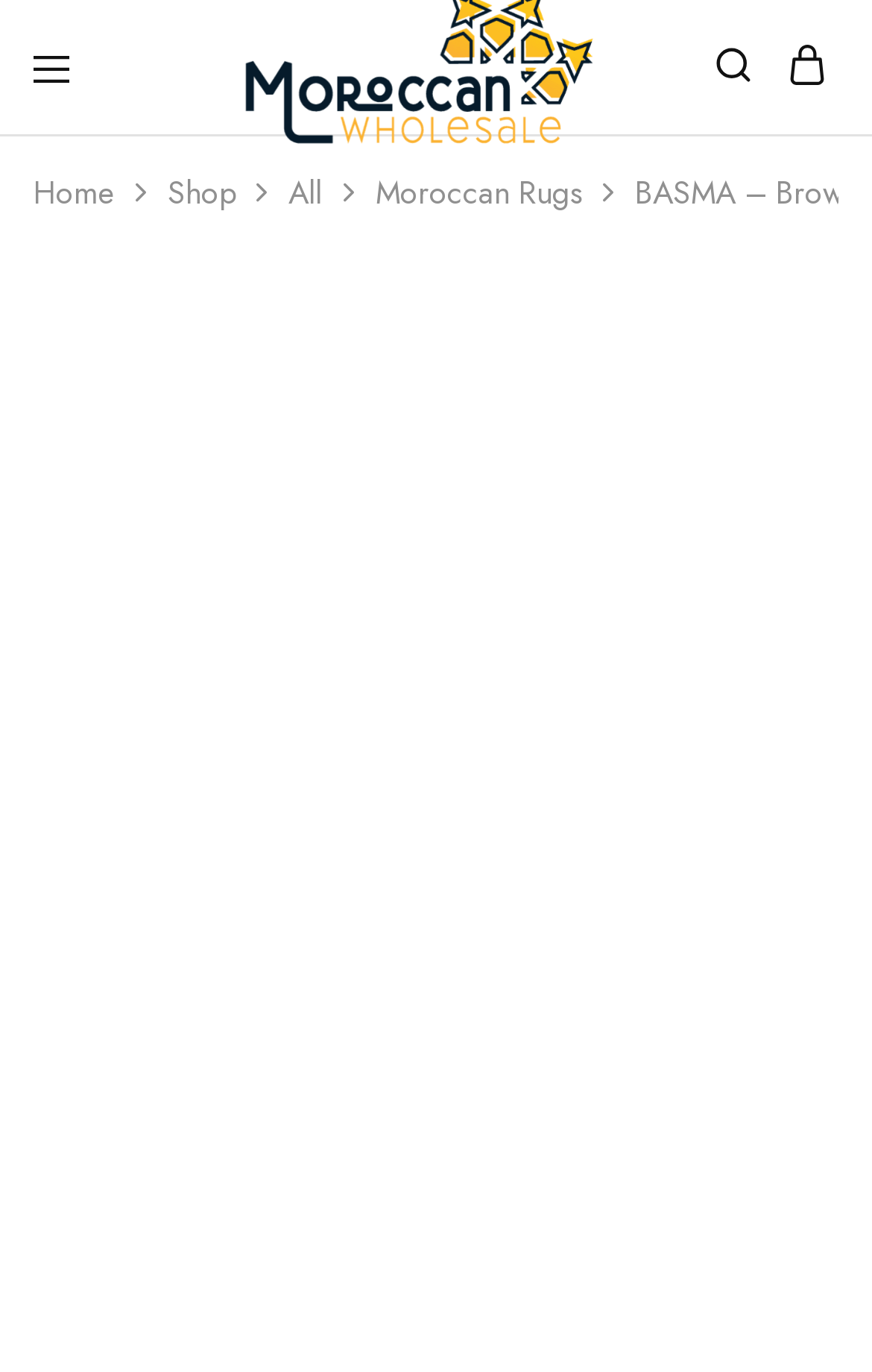Please reply to the following question with a single word or a short phrase:
What is the size of the rug?

7.3 x 9.7 ft